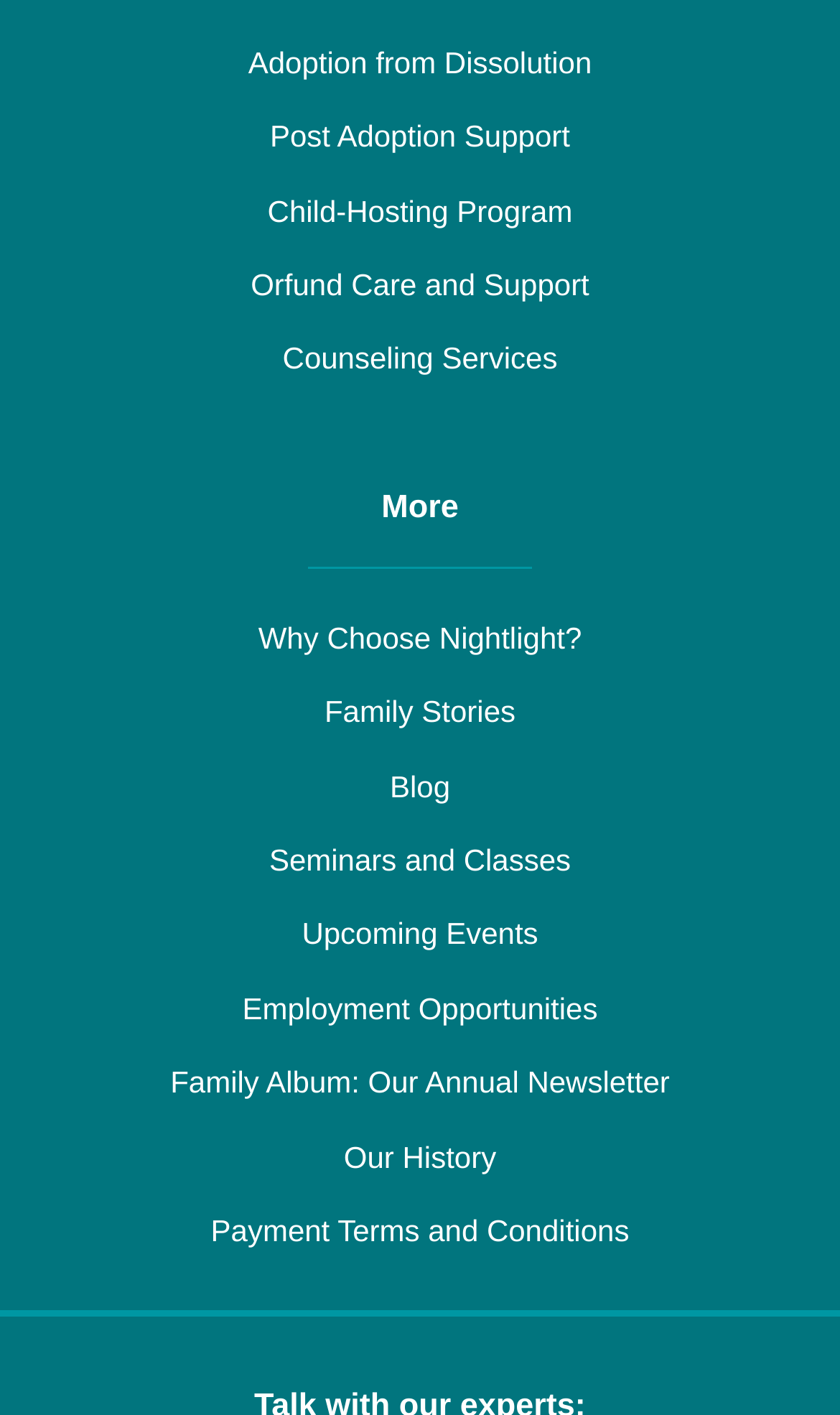What is the purpose of the 'More' button?
Utilize the information in the image to give a detailed answer to the question.

The 'More' button is a static text element with a bounding box of [0.454, 0.345, 0.546, 0.371]. Its purpose is likely to show more options or expand a list, as it is commonly used in web design.